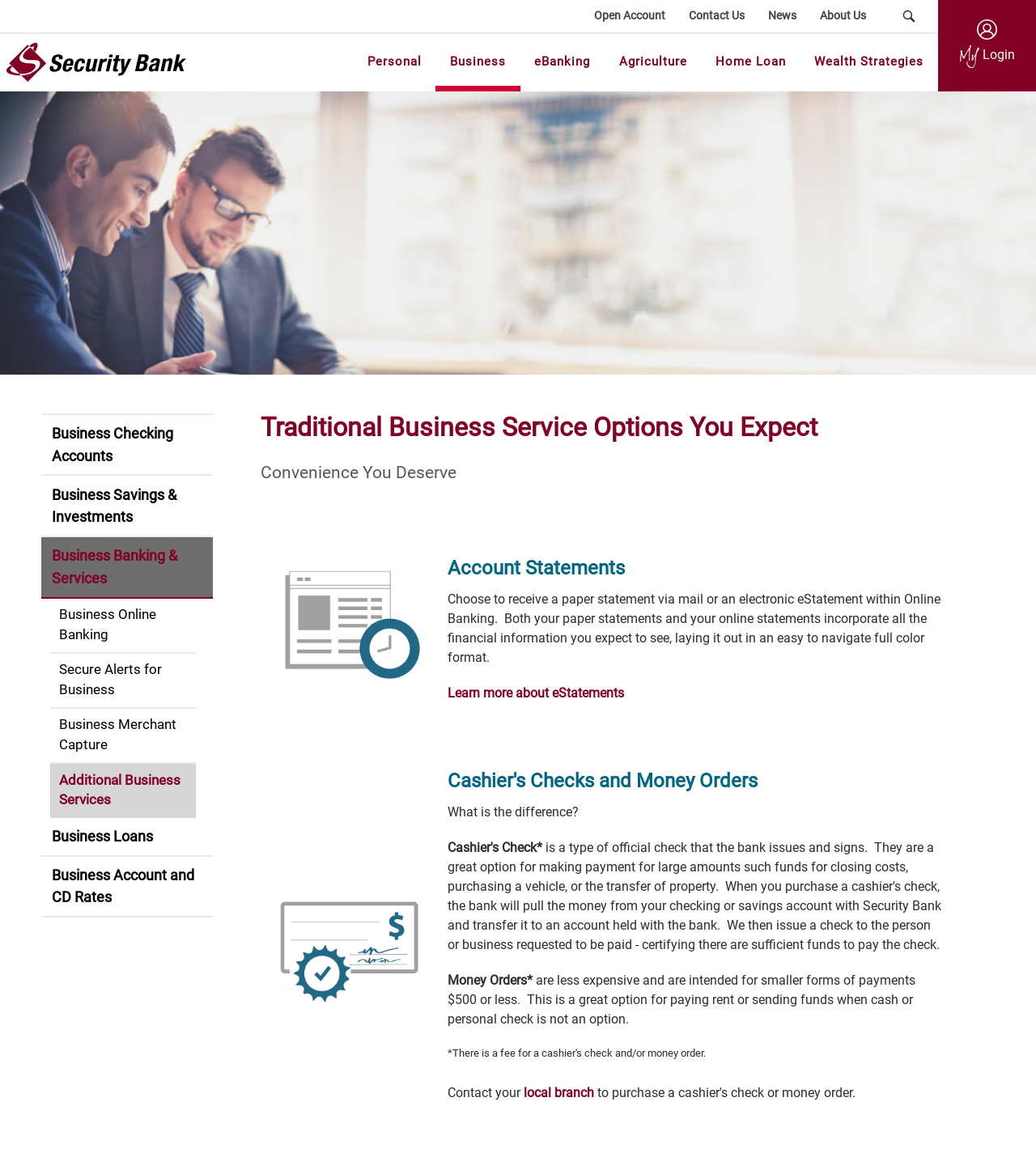Please find and report the bounding box coordinates of the element to click in order to perform the following action: "Go to personal homepage". The coordinates should be expressed as four float numbers between 0 and 1, in the format [left, top, right, bottom].

[0.341, 0.028, 0.421, 0.079]